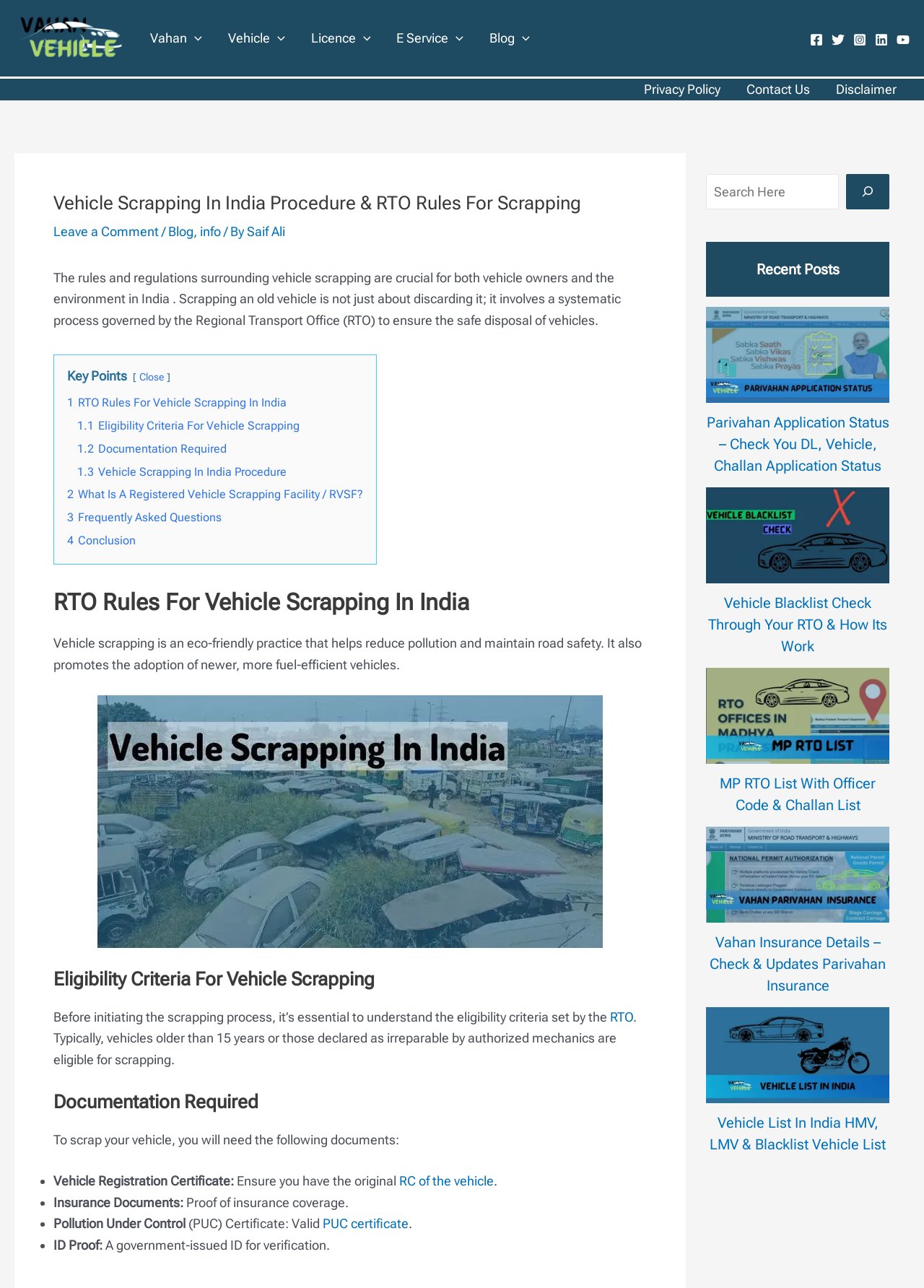Answer the following in one word or a short phrase: 
How old should a vehicle be to be eligible for scrapping?

15 years